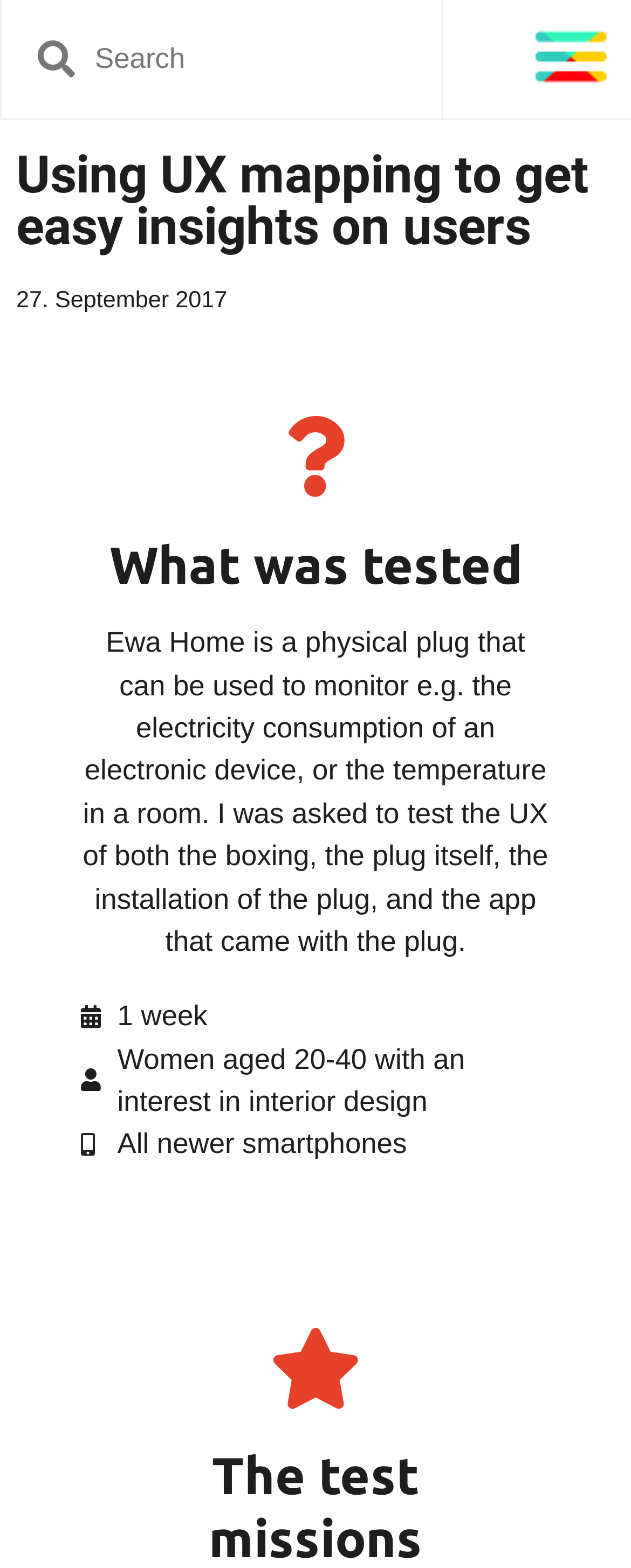Generate the text content of the main heading of the webpage.

Using UX mapping to get easy insights on users